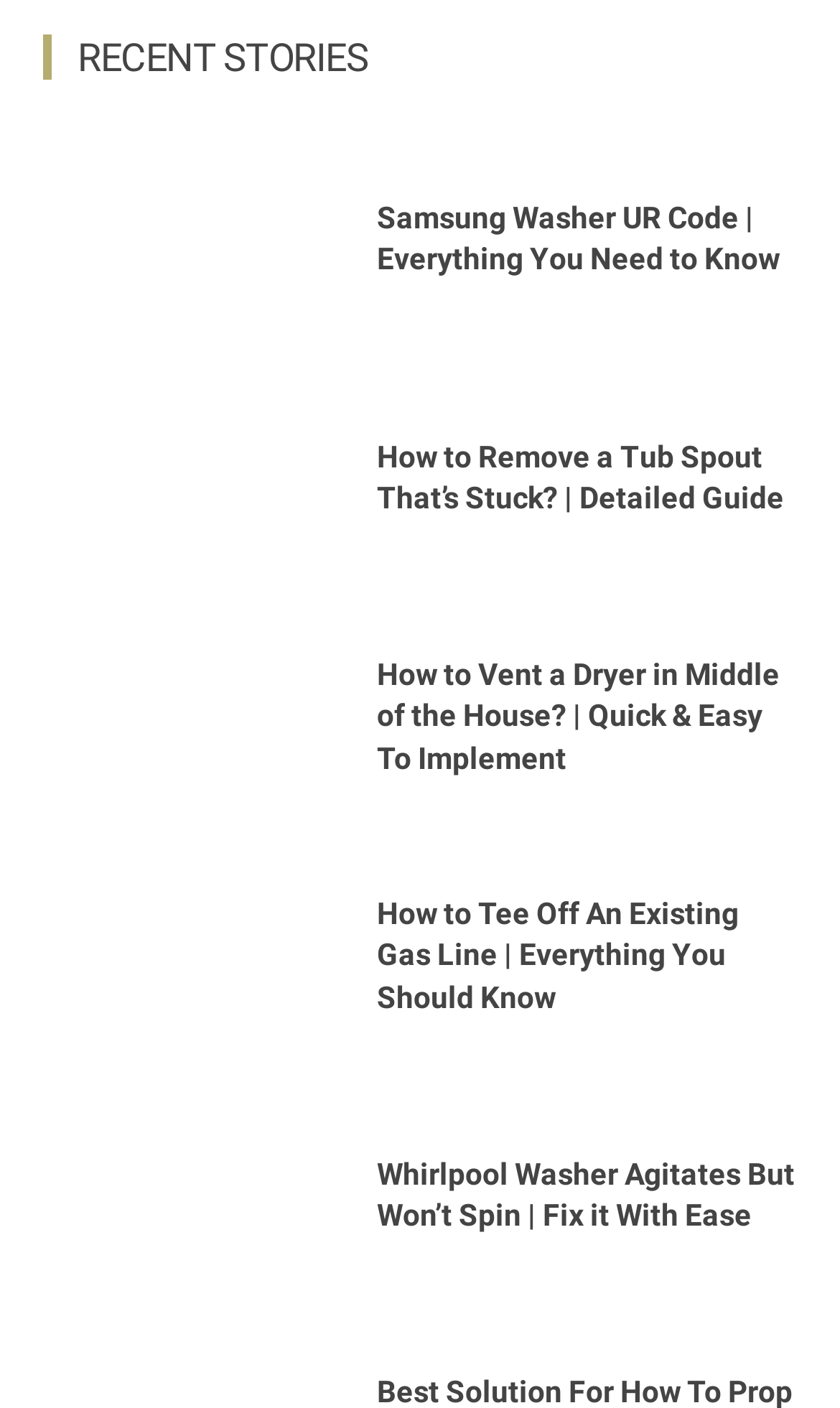Please reply to the following question with a single word or a short phrase:
Are the links on this webpage related to DIY or home improvement?

Yes